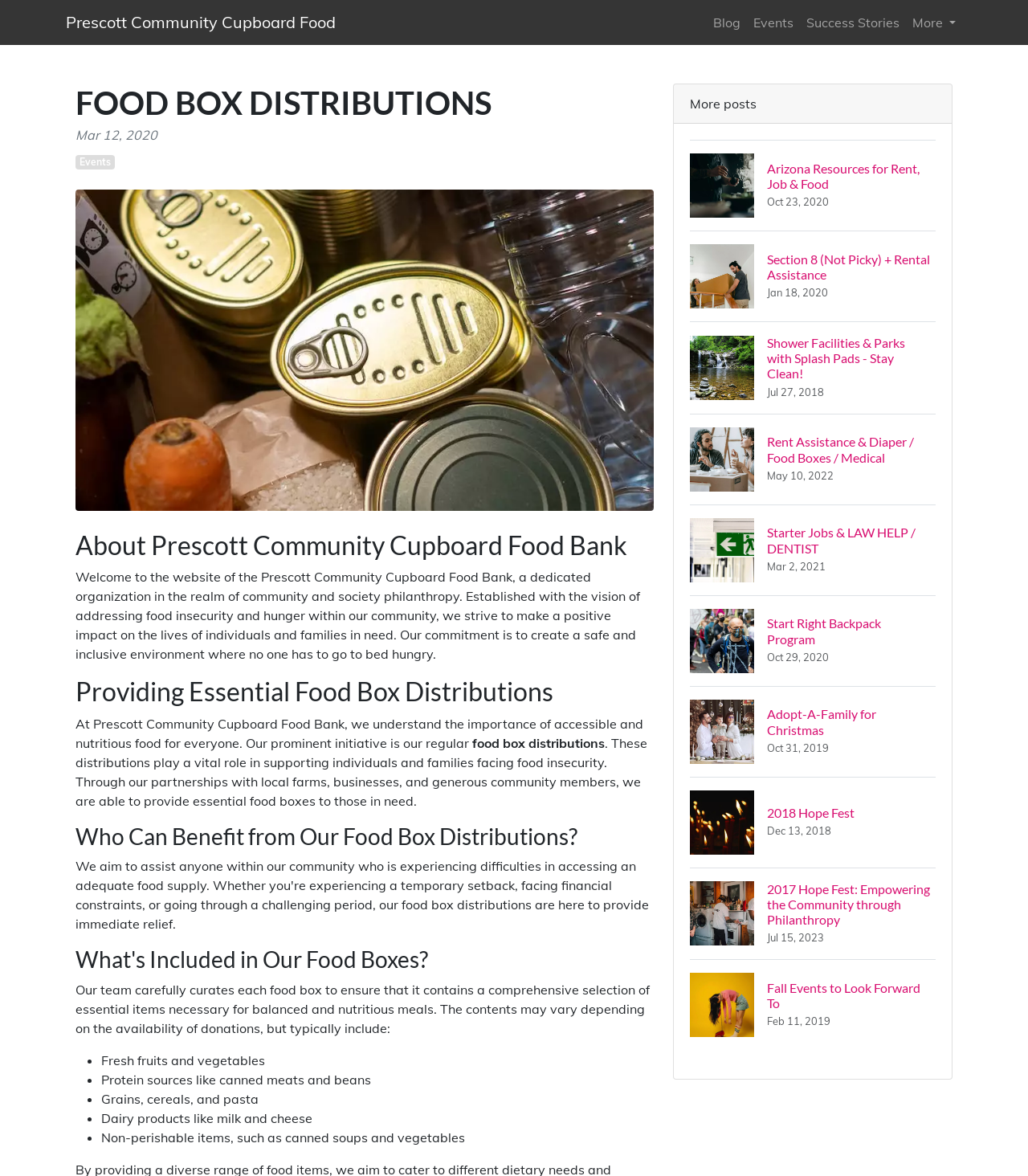Use a single word or phrase to answer this question: 
What is the purpose of the food box distributions?

To support individuals and families facing food insecurity